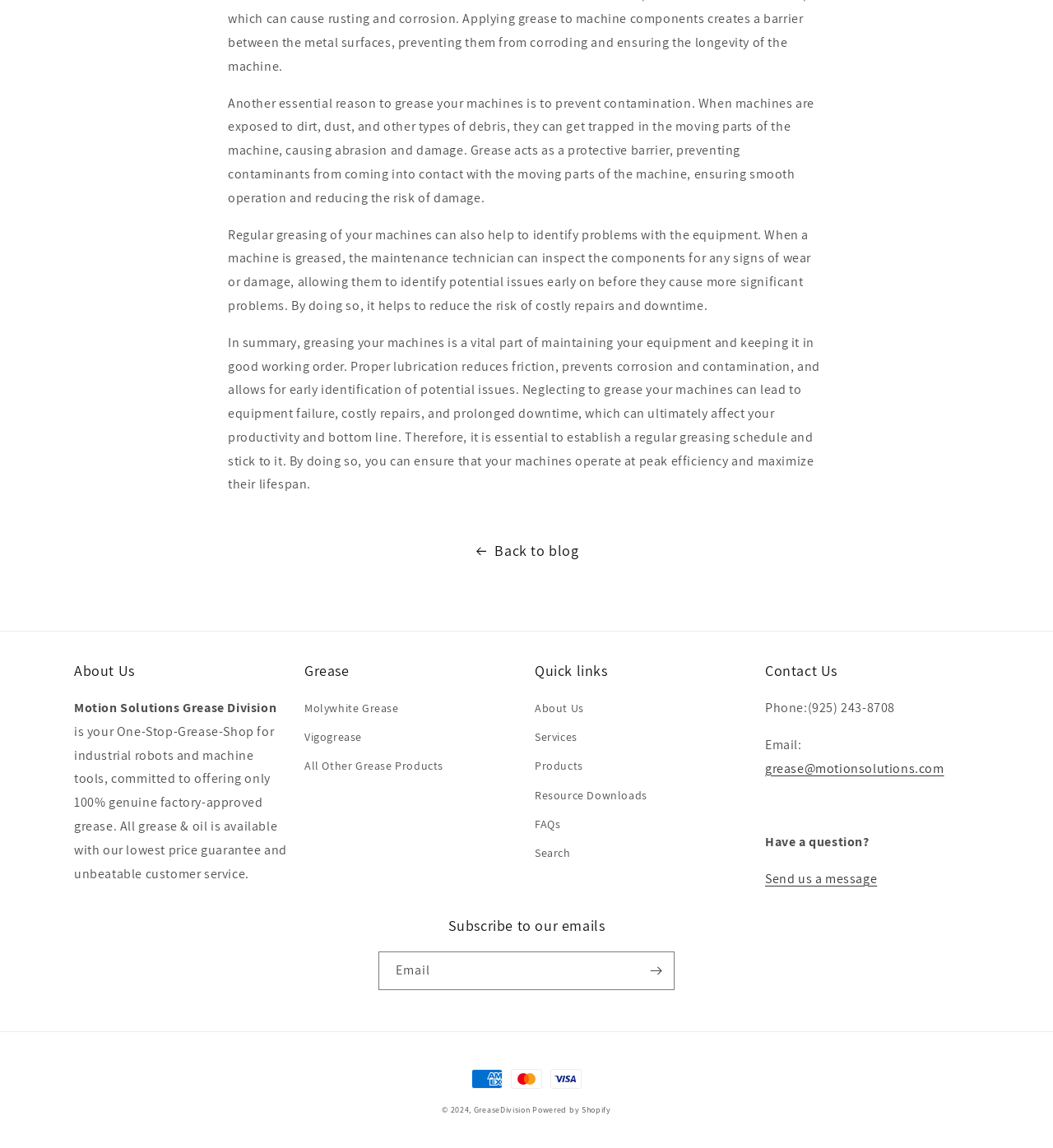Please indicate the bounding box coordinates of the element's region to be clicked to achieve the instruction: "Click on 'Back to blog'". Provide the coordinates as four float numbers between 0 and 1, i.e., [left, top, right, bottom].

[0.0, 0.469, 1.0, 0.492]